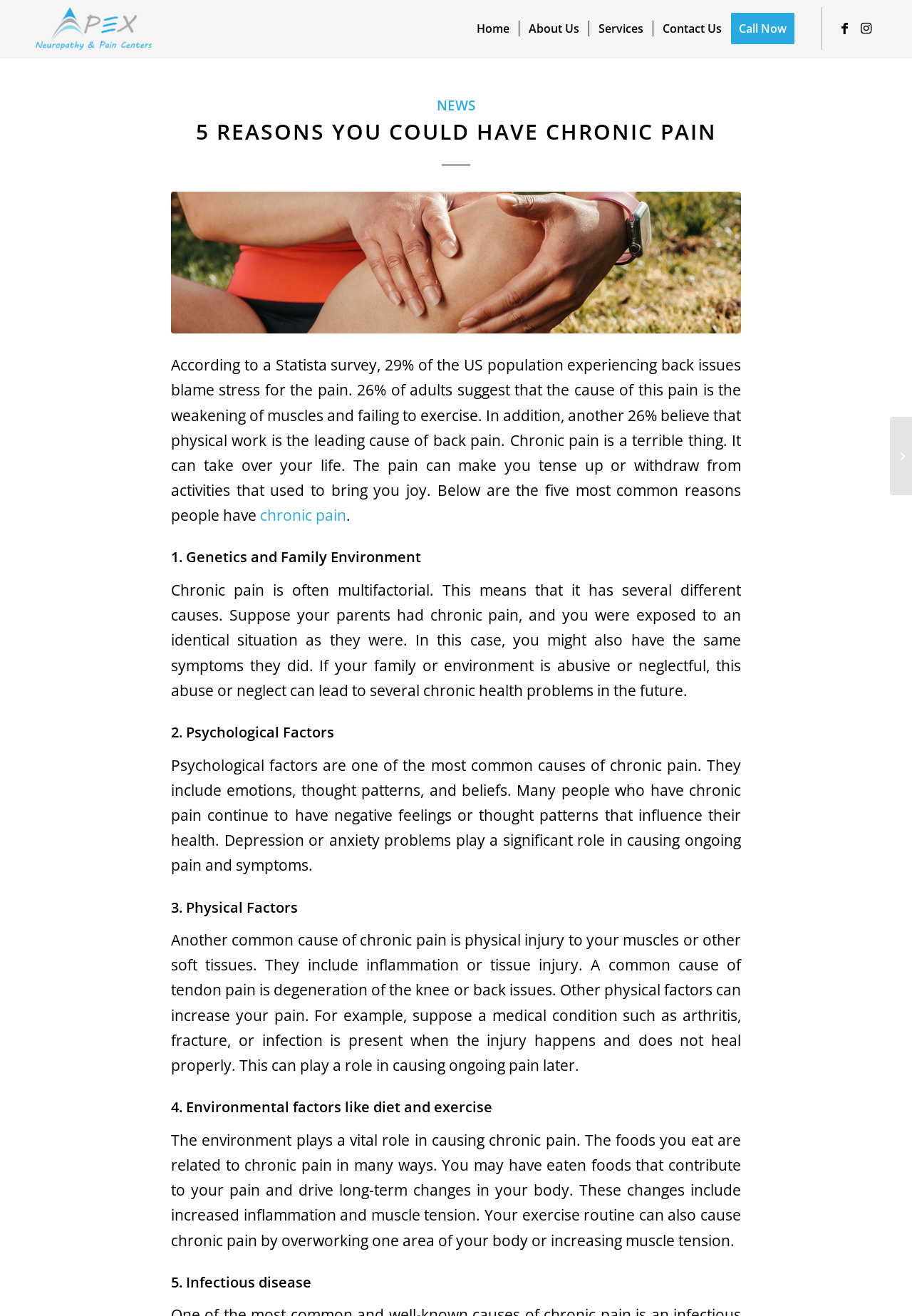Please provide a comprehensive response to the question based on the details in the image: How can diet contribute to chronic pain?

The webpage explains that the environment plays a vital role in causing chronic pain, and the foods we eat can contribute to chronic pain by increasing inflammation and muscle tension.